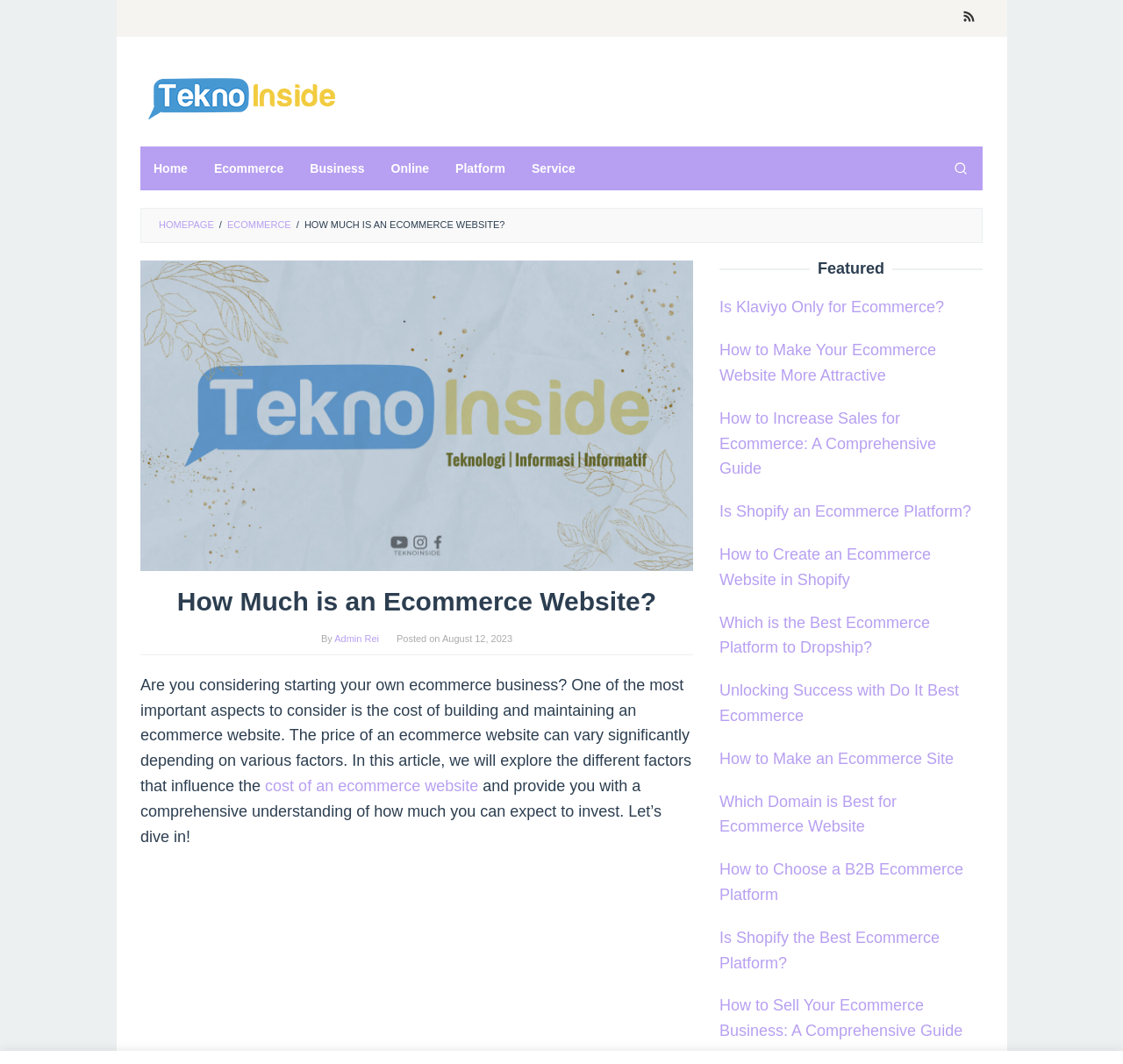Locate the bounding box coordinates of the region to be clicked to comply with the following instruction: "Search for something". The coordinates must be four float numbers between 0 and 1, in the form [left, top, right, bottom].

[0.836, 0.138, 0.875, 0.179]